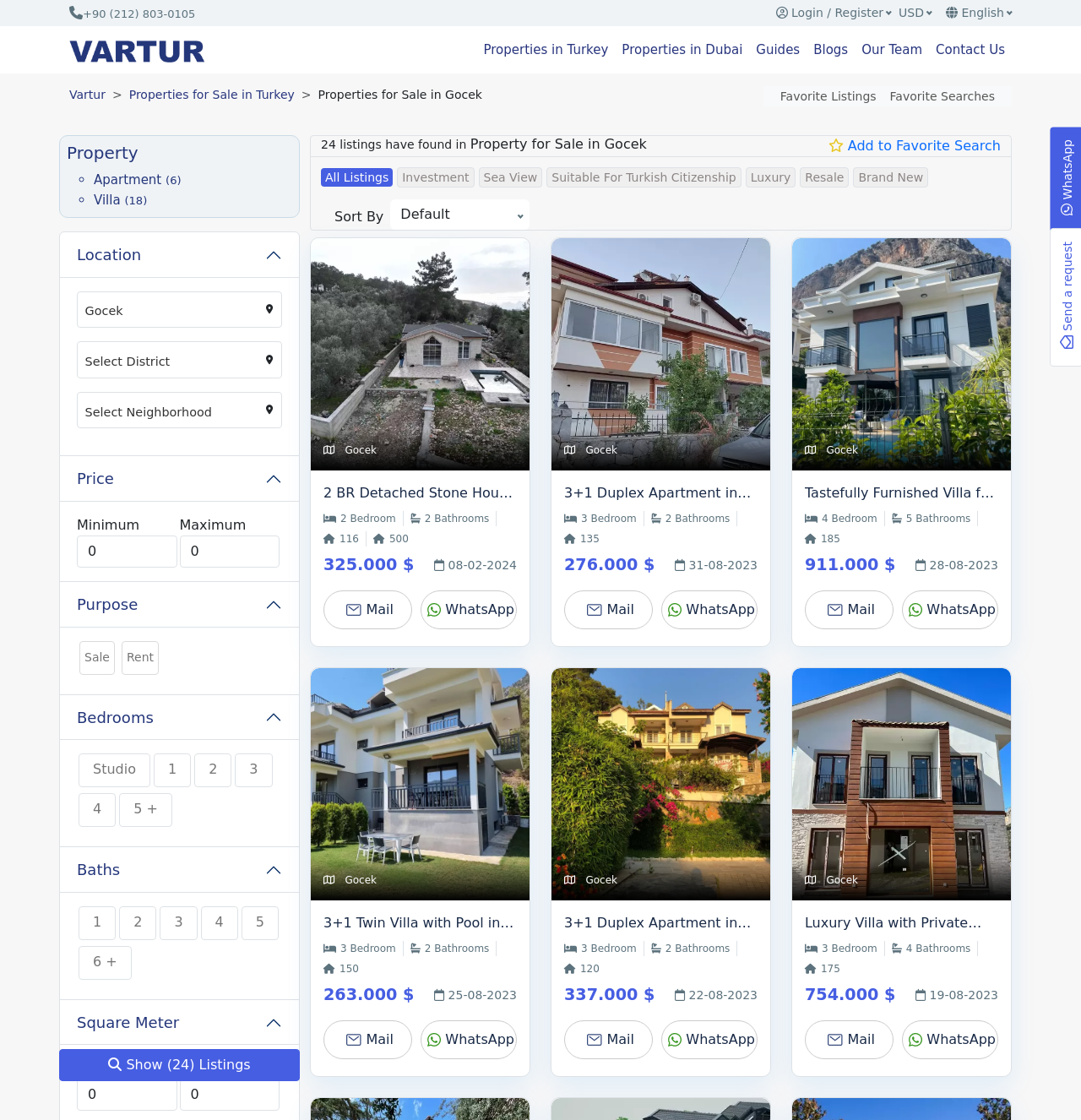Determine the bounding box coordinates for the UI element with the following description: "August 2021". The coordinates should be four float numbers between 0 and 1, represented as [left, top, right, bottom].

None